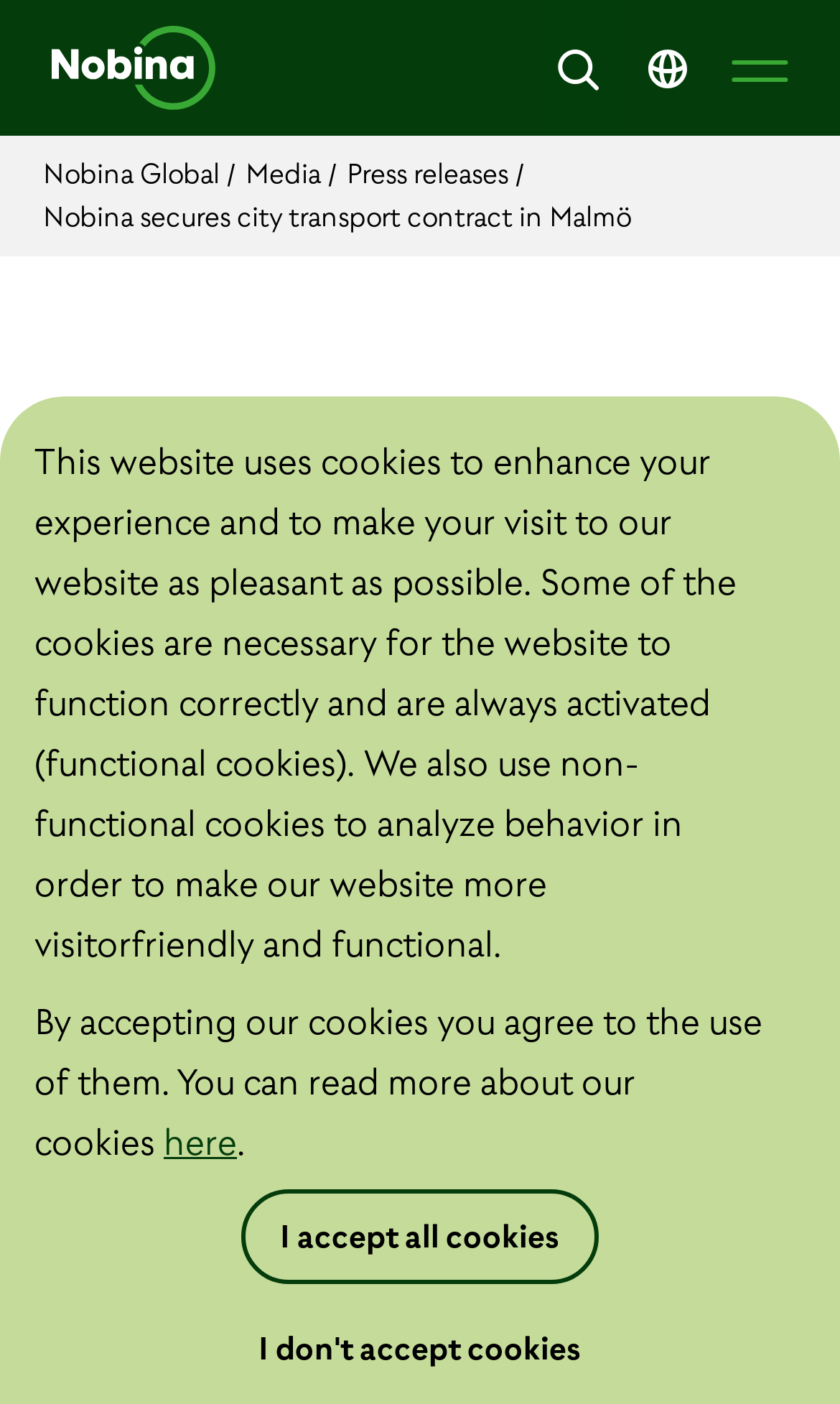What is the name of the company?
Based on the image, provide a one-word or brief-phrase response.

Nobina